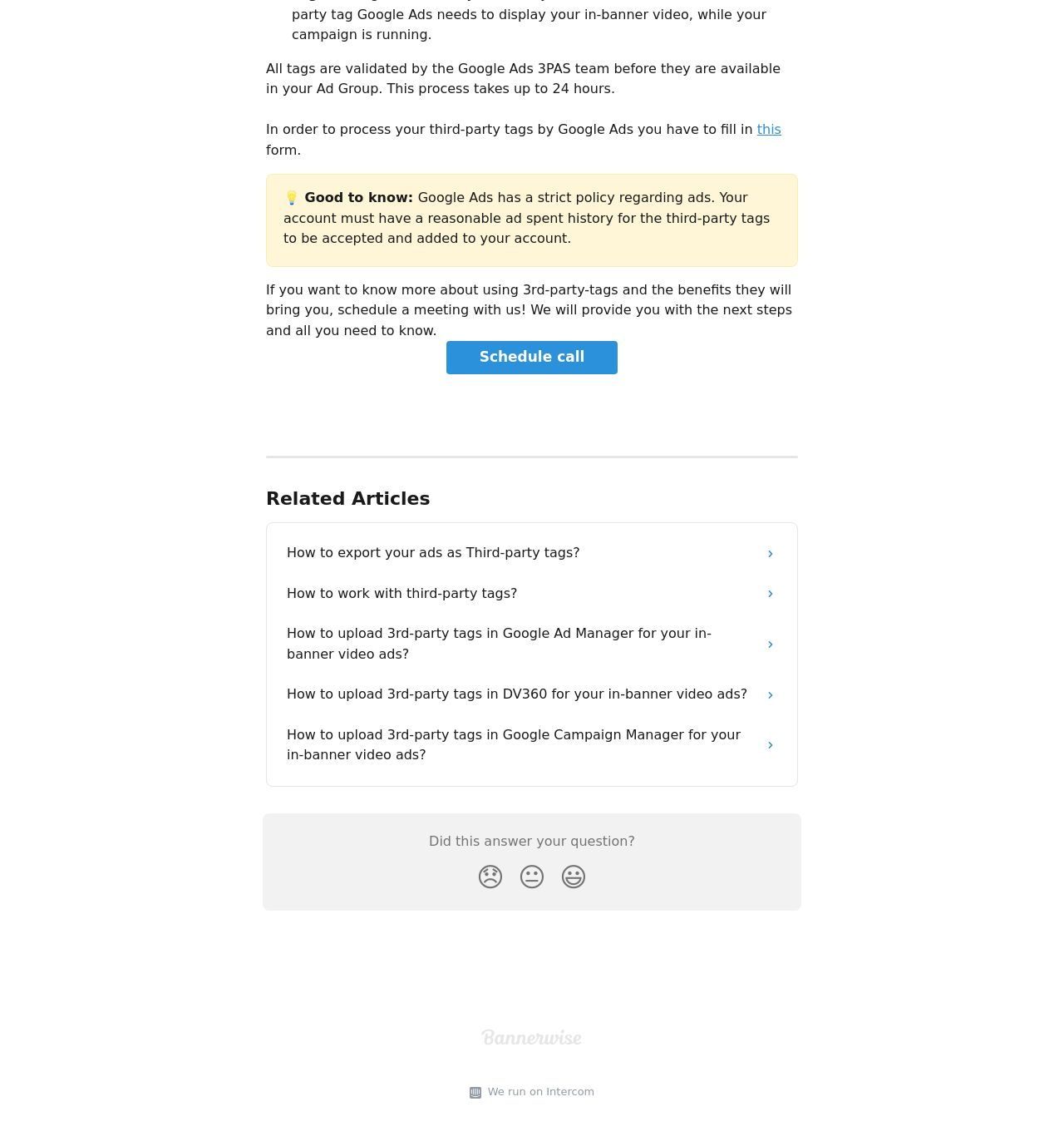Observe the image and answer the following question in detail: What is the purpose of the 'Related Articles' section?

The 'Related Articles' section on the webpage provides links to other articles that are related to the topic of third-party tags, such as 'How to export your ads as Third-party tags?' and 'How to work with third-party tags?', which suggests that the purpose of this section is to provide more information and resources to the user.